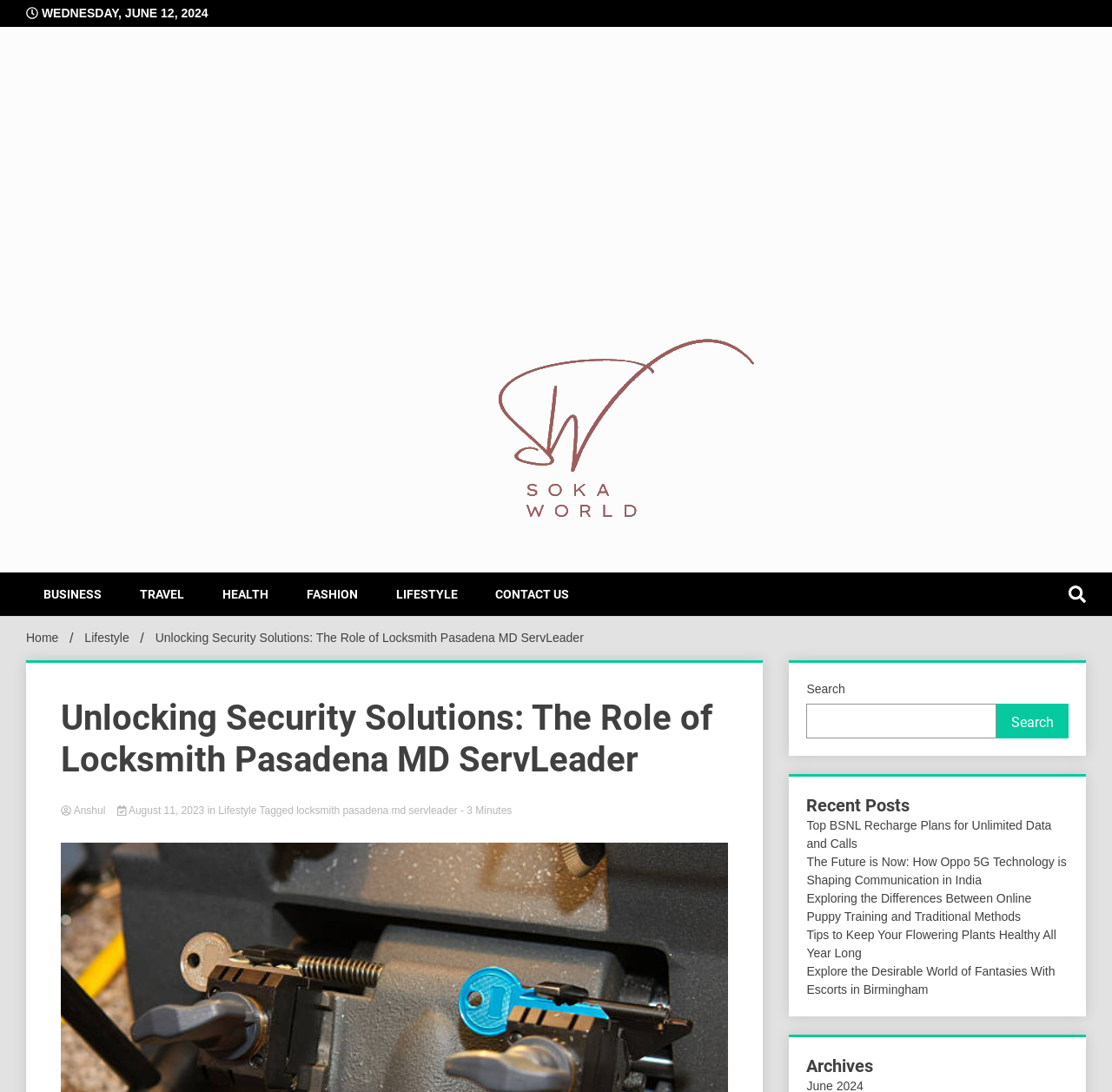What is the title of the article?
Provide a detailed answer to the question using information from the image.

The title of the article is displayed in a heading element with coordinates [0.055, 0.639, 0.655, 0.715]. It is also displayed in a static text element with coordinates [0.14, 0.578, 0.525, 0.59].